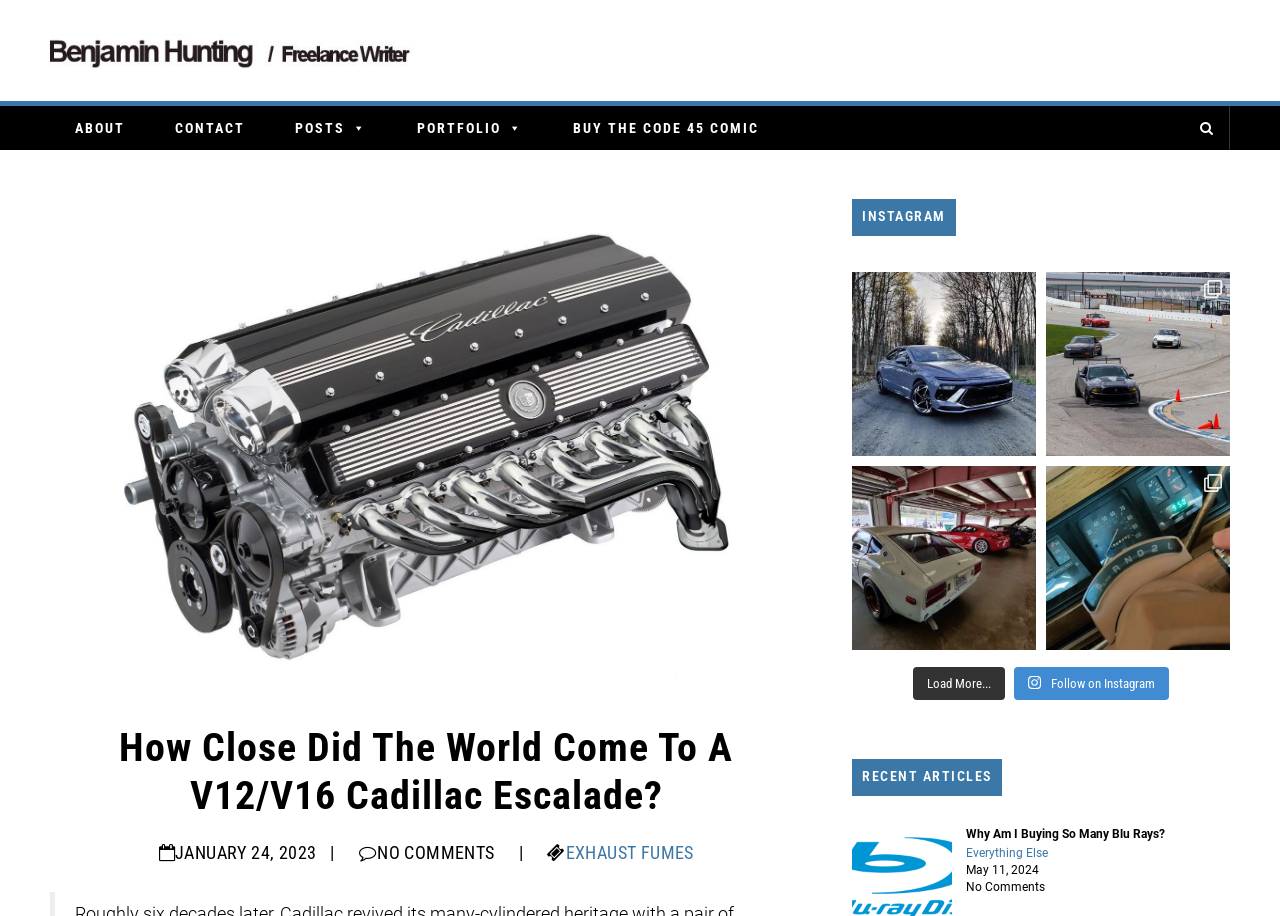Summarize the webpage with intricate details.

This webpage is a blog post titled "How Close Did The World Come To A V12/V16 Cadillac Escalade?" by Benjamin Hunting, a freelance writer. At the top left corner, there is a logo image with a link to the homepage. Next to the logo, there are four navigation links: "ABOUT", "CONTACT", "POSTS", and "PORTFOLIO", followed by a link to buy a comic book.

Below the navigation links, there is a large image with a link to the current article, which takes up most of the top section of the page. The article title is also displayed as a heading above the image.

The main content of the article is located below the image, with a heading that repeats the article title. The article text is not summarized here, but it appears to be a discussion about Cadillac's history with multi-cylinder engines. The article is dated January 24, 2023, and has no comments.

To the right of the article, there is a section dedicated to the author's Instagram feed, with four image links displaying the author's recent posts. Each image has a caption with hashtags.

Below the Instagram section, there is a "Load More..." link, followed by a "Follow on Instagram" link. Further down, there is a "RECENT ARTICLES" section with a link to another article titled "Why Am I Buying So Many Blu Rays?" and a link to a category page called "Everything Else".